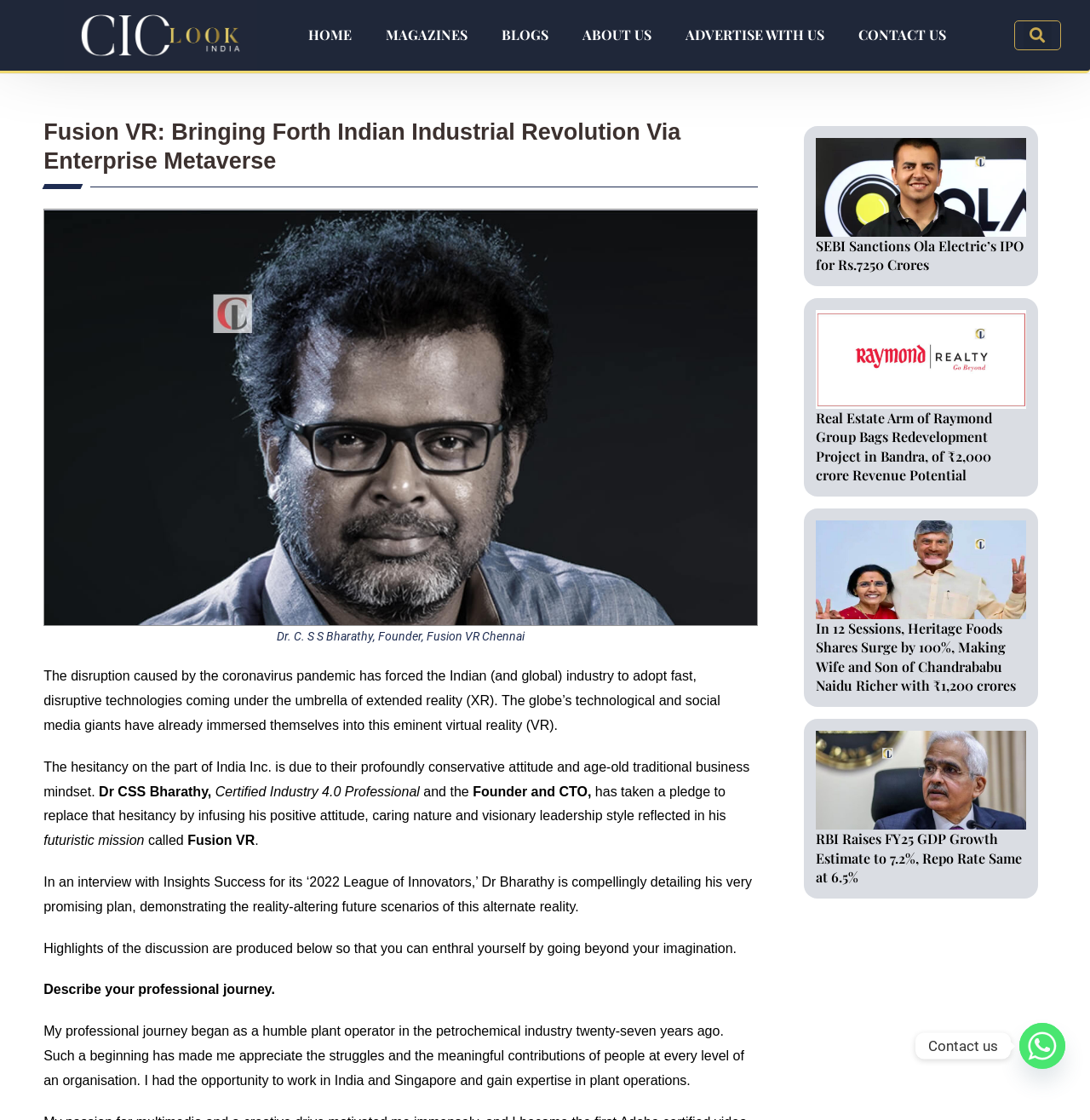Reply to the question with a brief word or phrase: What is the name of the company founded by Dr. C. S S Bharathy?

Fusion VR